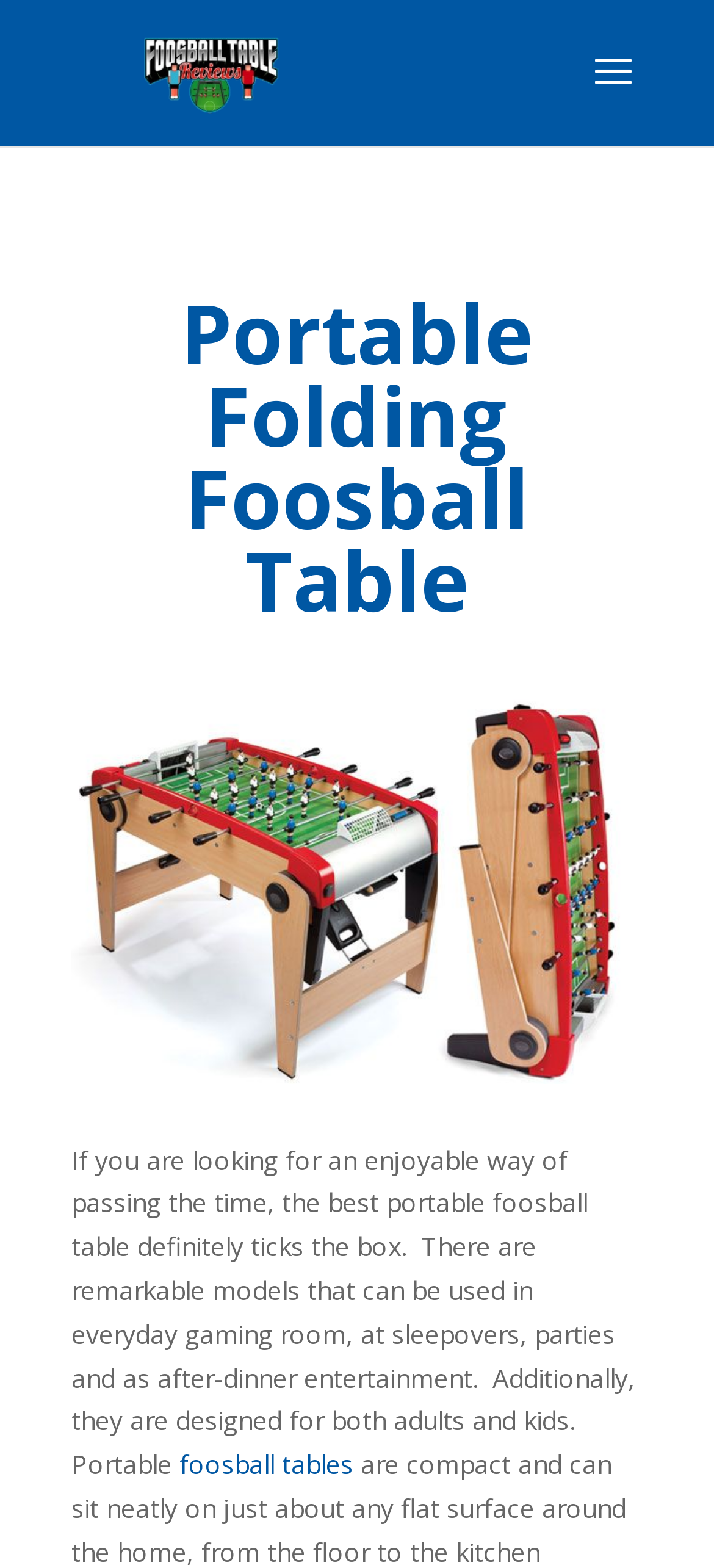Provide the bounding box coordinates for the specified HTML element described in this description: "alt="Ref's Foosball Table Reviews"". The coordinates should be four float numbers ranging from 0 to 1, in the format [left, top, right, bottom].

[0.109, 0.038, 0.478, 0.055]